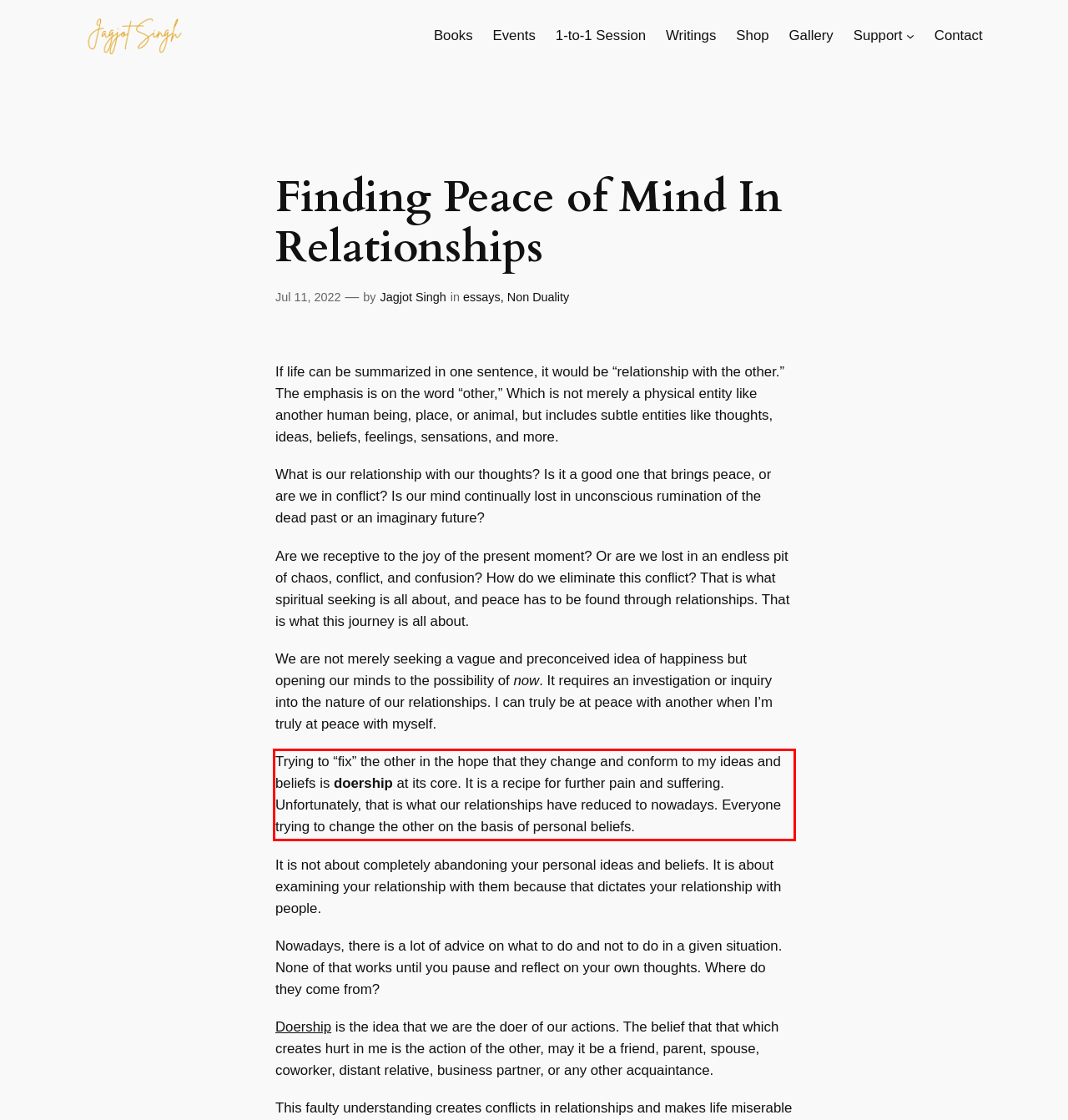Locate the red bounding box in the provided webpage screenshot and use OCR to determine the text content inside it.

Trying to “fix” the other in the hope that they change and conform to my ideas and beliefs is doership at its core. It is a recipe for further pain and suffering. Unfortunately, that is what our relationships have reduced to nowadays. Everyone trying to change the other on the basis of personal beliefs.